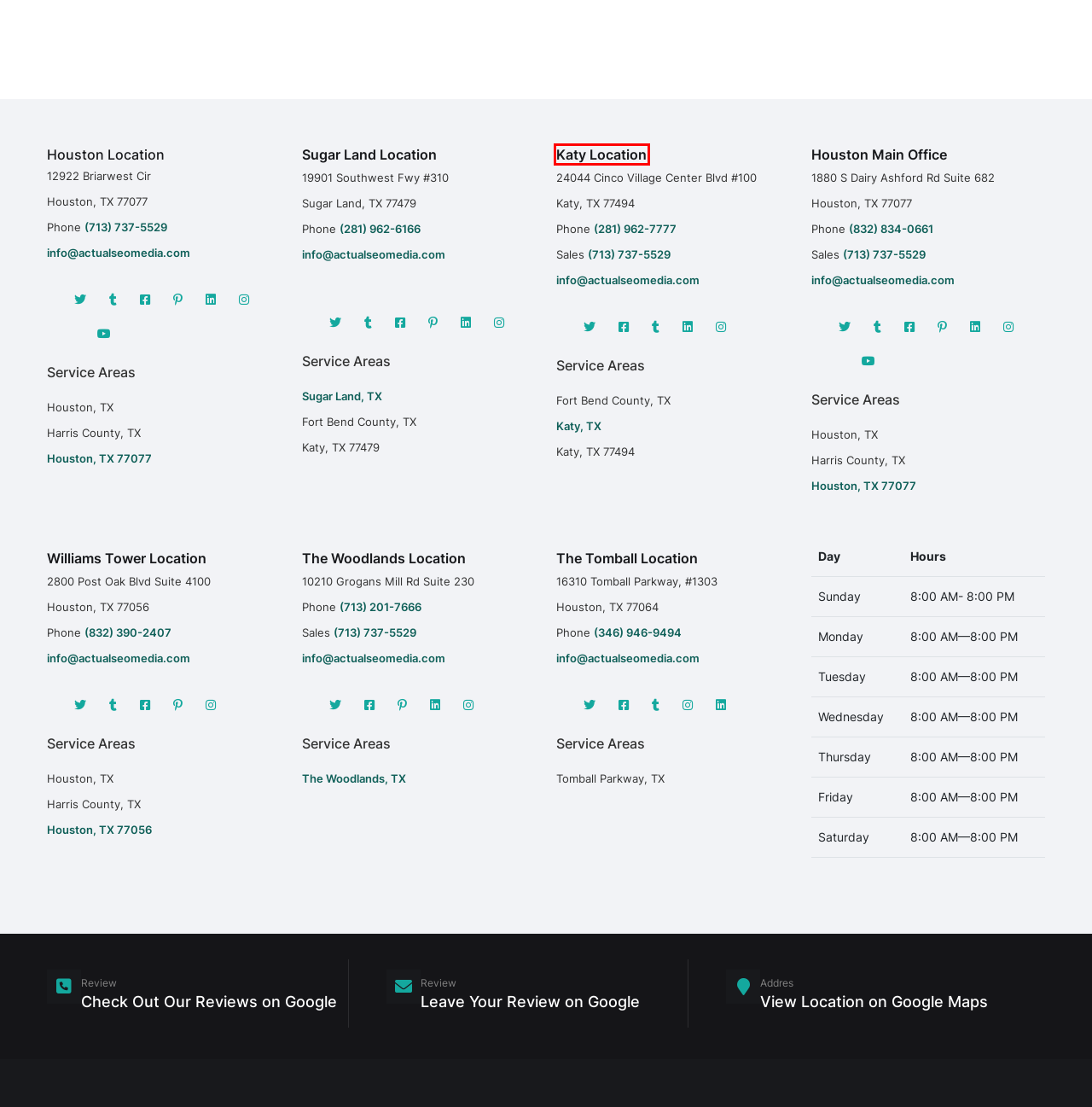Given a webpage screenshot featuring a red rectangle around a UI element, please determine the best description for the new webpage that appears after the element within the bounding box is clicked. The options are:
A. Find Incredible Services At Our Williams Tower Location
B. See What Our West Houston Location Is Capable Of
C. Sugar Land SEO Services Will Jumpstart Your Success Today
D. Sugar Land's Best SEO Agency - Actual SEO Media
E. Best SEO For Small Business In Houston TX
F. The Remarkable Katy Location Of Actual SEO Media, Inc.
G. Discover Services For SEO In The Galleria | Williams Tower
H. The Woodlands Location Is Convenient And Easy To Get To

F